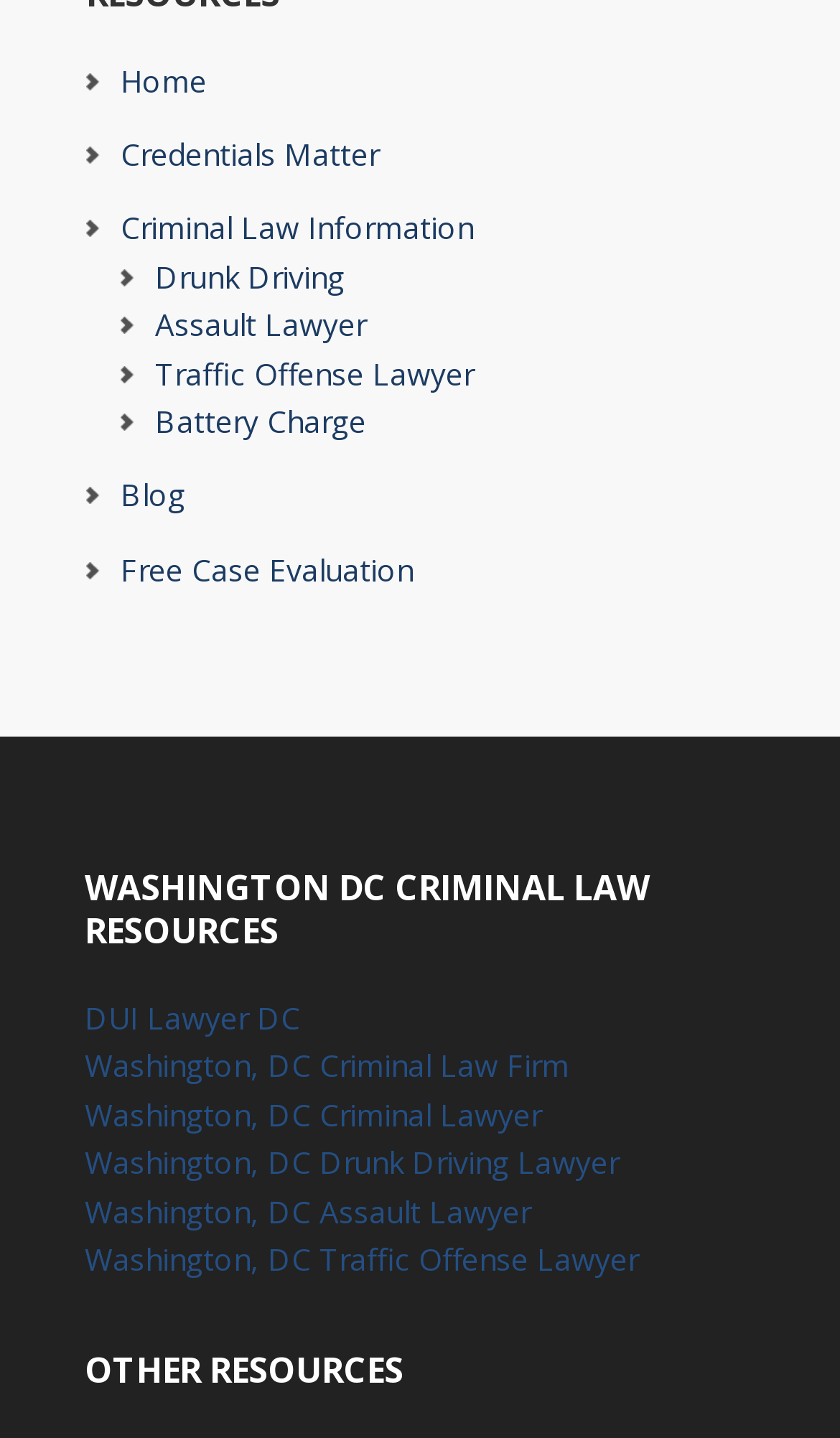Give a short answer using one word or phrase for the question:
How many categories of criminal law resources are there?

2